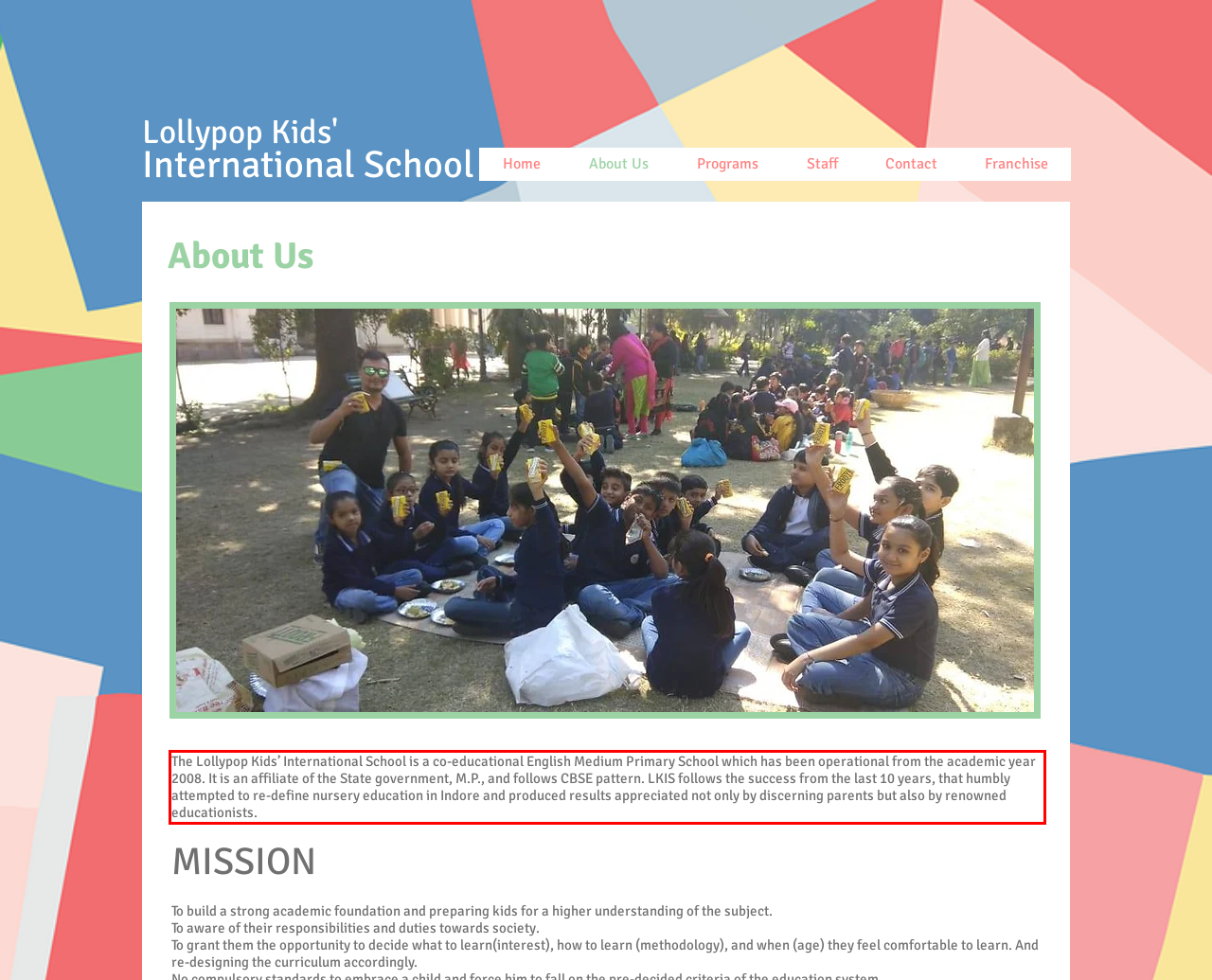Look at the provided screenshot of the webpage and perform OCR on the text within the red bounding box.

The Lollypop Kids’ International School is a co-educational English Medium Primary School which has been operational from the academic year 2008. It is an affiliate of the State government, M.P., and follows CBSE pattern. LKIS follows the success from the last 10 years, that humbly attempted to re-define nursery education in Indore and produced results appreciated not only by discerning parents but also by renowned educationists.